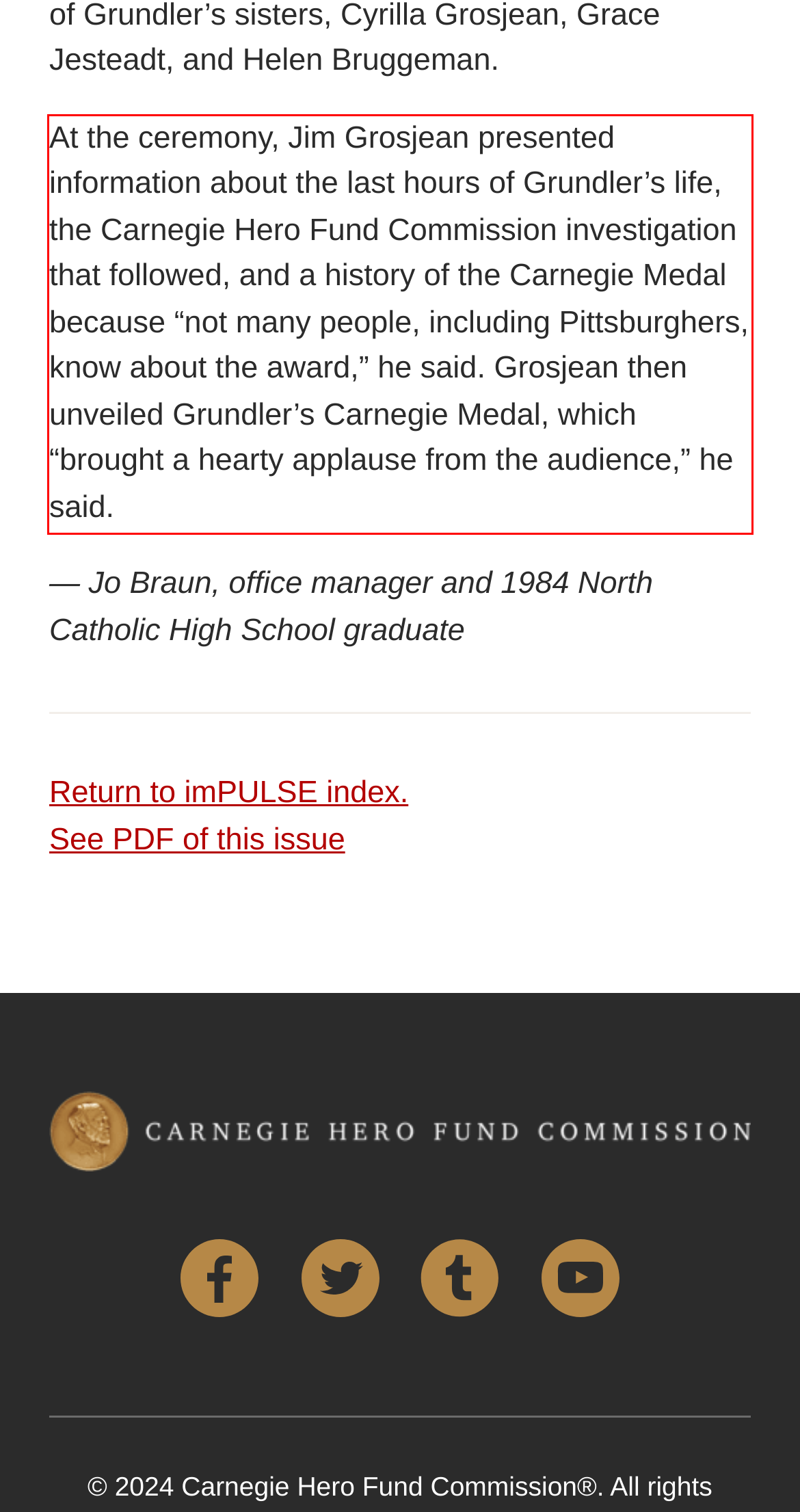In the given screenshot, locate the red bounding box and extract the text content from within it.

At the ceremony, Jim Grosjean presented information about the last hours of Grundler’s life, the Carnegie Hero Fund Commission investigation that followed, and a history of the Carnegie Medal because “not many people, including Pittsburghers, know about the award,” he said. Grosjean then unveiled Grundler’s Carnegie Medal, which “brought a hearty applause from the audience,” he said.